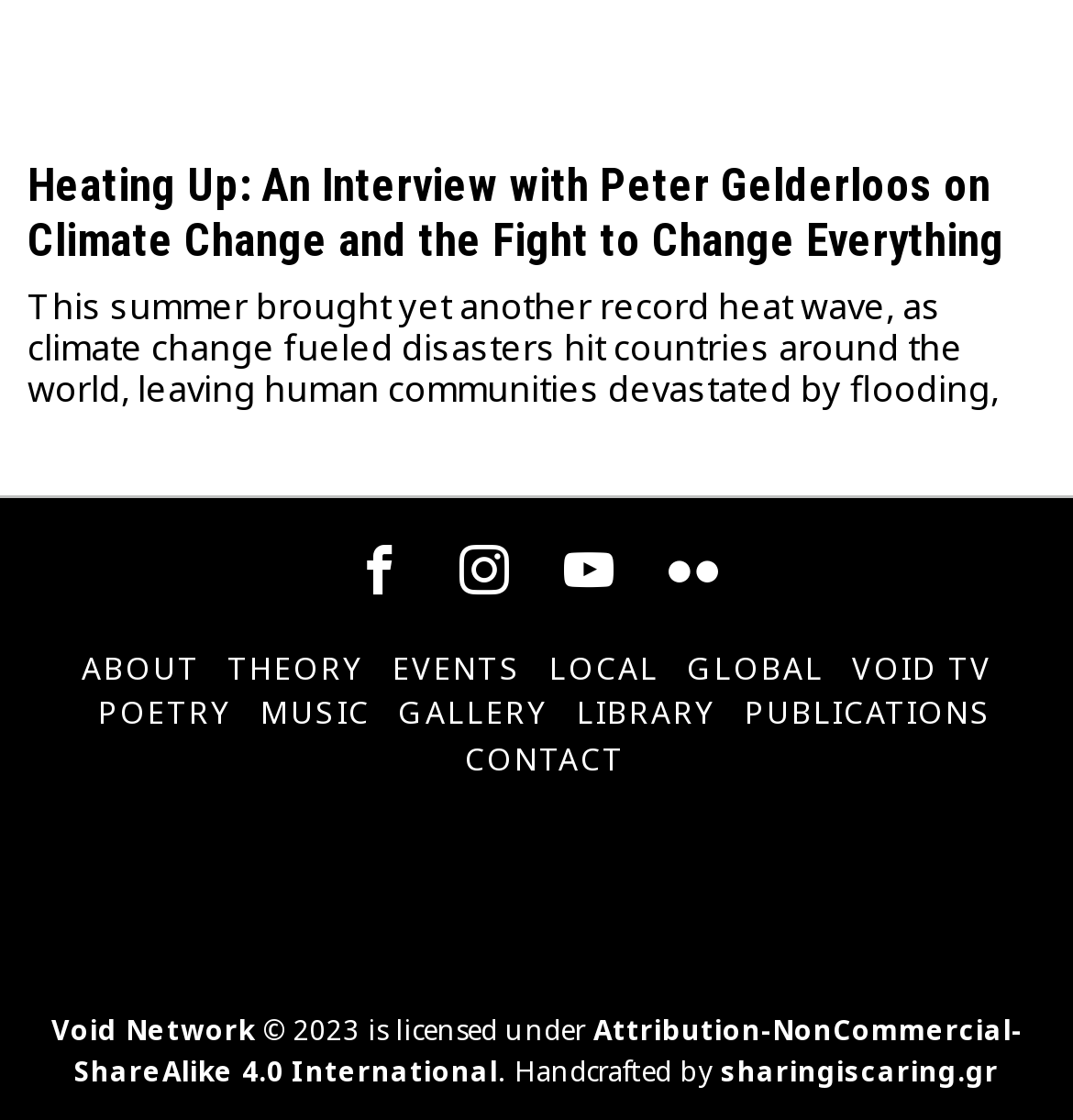Please provide the bounding box coordinates for the element that needs to be clicked to perform the following instruction: "Explore the GALLERY". The coordinates should be given as four float numbers between 0 and 1, i.e., [left, top, right, bottom].

[0.371, 0.617, 0.512, 0.658]